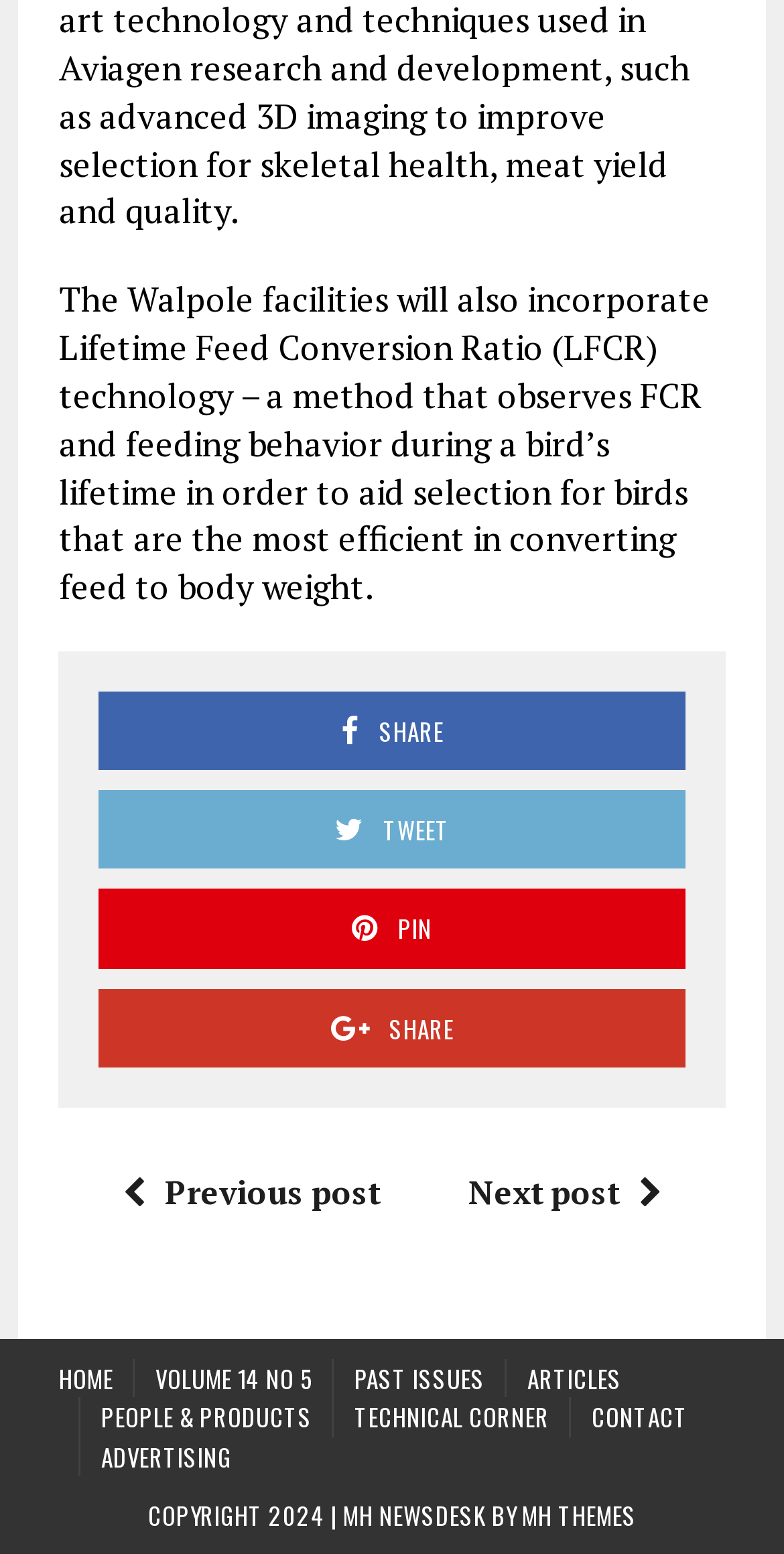Look at the image and write a detailed answer to the question: 
How many social media sharing options are available?

The webpage provides four social media sharing options, namely SHARE, TWEET, PIN, and SHARE, which are represented by different icons.